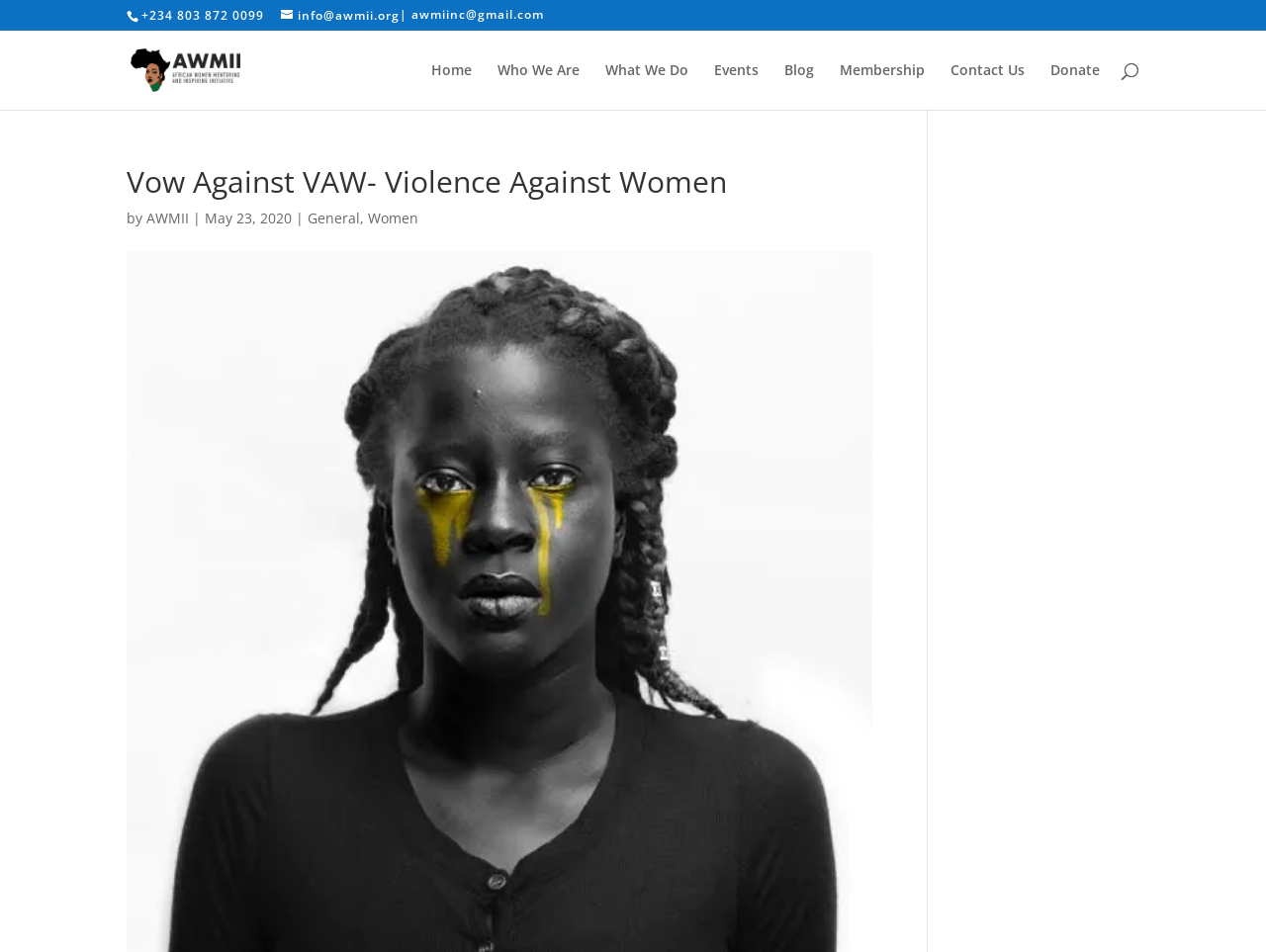Find the bounding box coordinates of the area to click in order to follow the instruction: "Read about Consumer Highlight: Jillian Darwin".

None